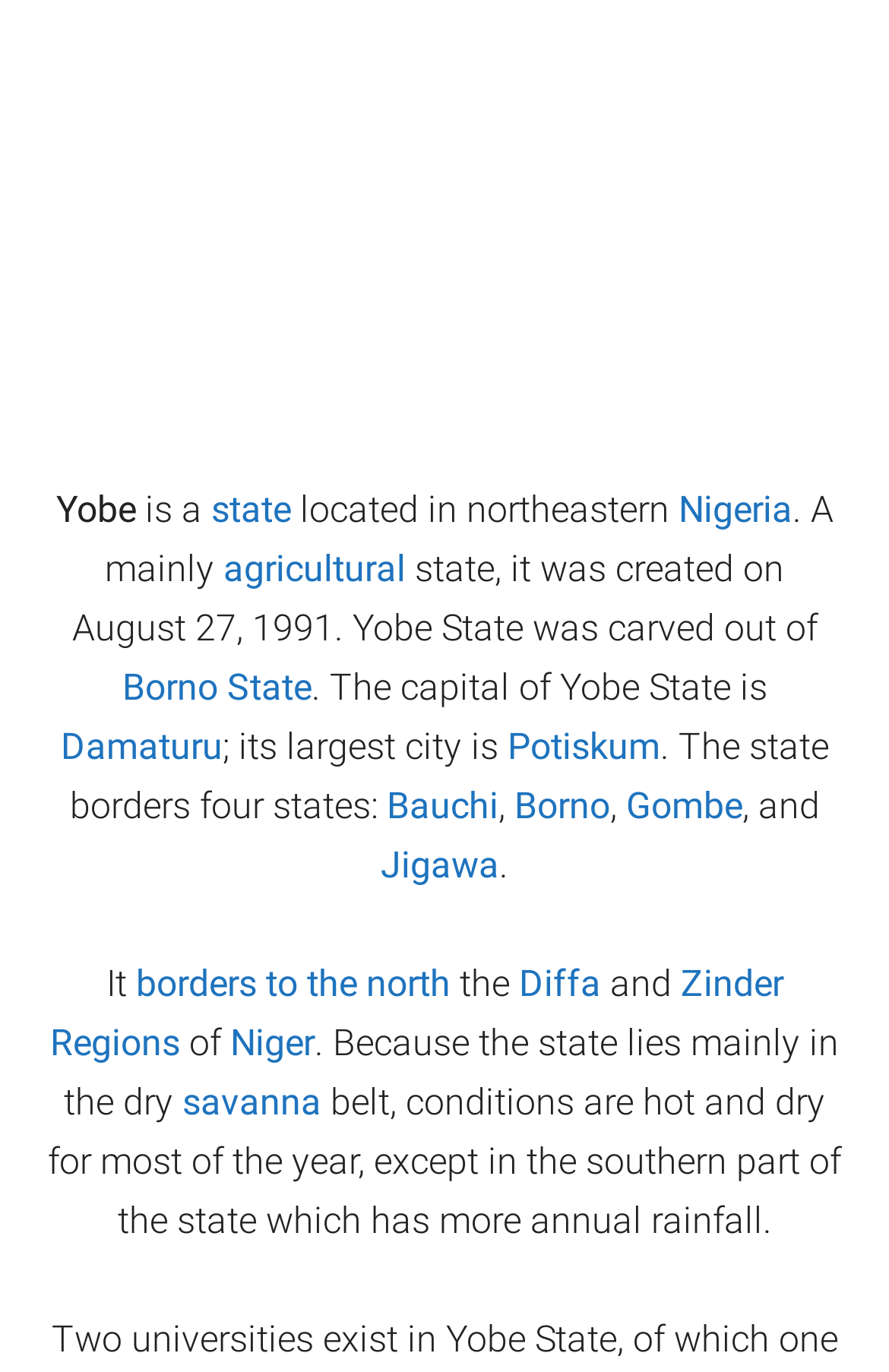Analyze the image and provide a detailed answer to the question: What region does Yobe State border to the north?

According to the text, Yobe State borders to the north the Diffa and Zinder Regions, which are mentioned in the text as link elements with bounding box coordinates [0.583, 0.701, 0.676, 0.732] and [0.056, 0.701, 0.881, 0.776] respectively.